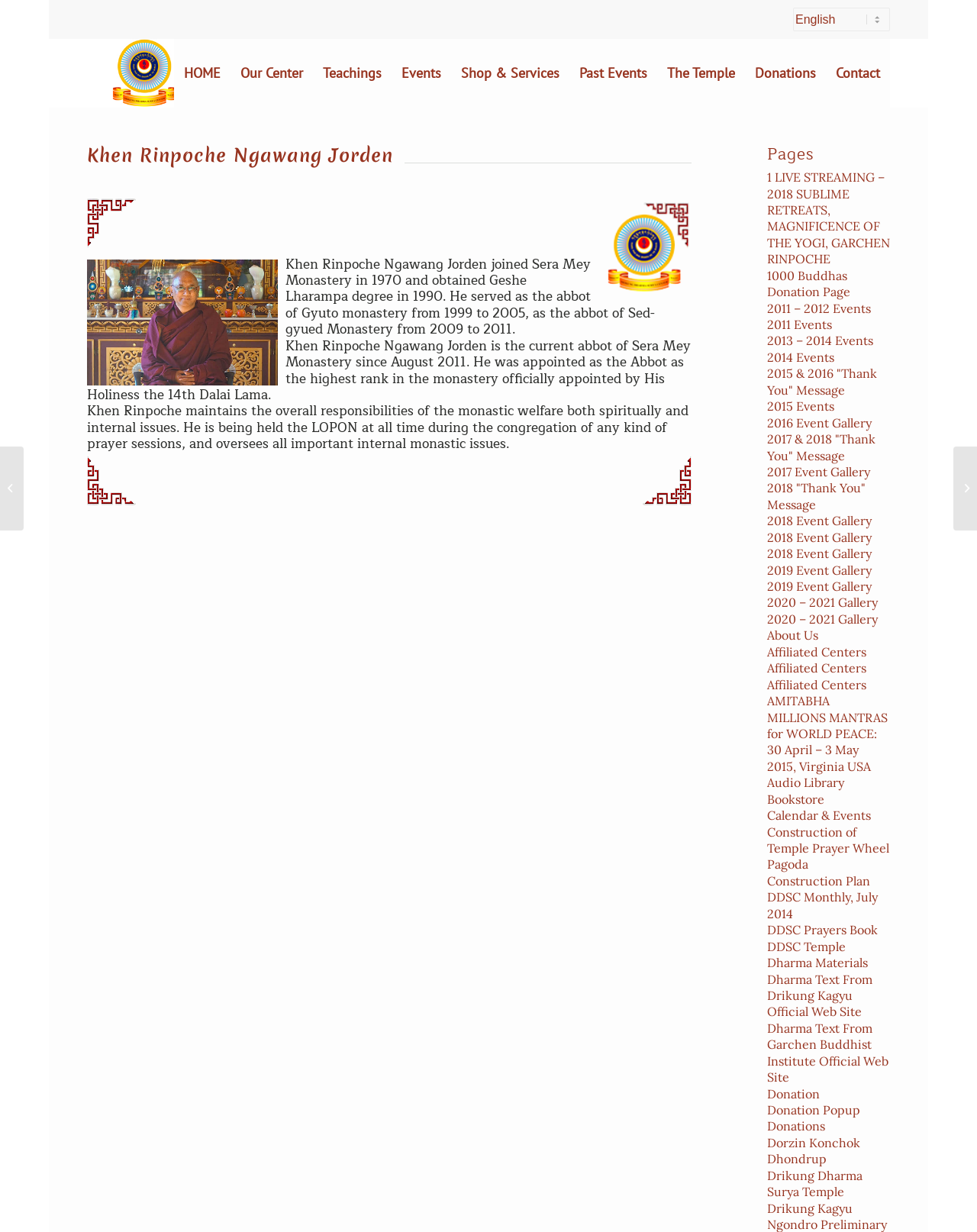What is the language selection option on the top-right corner of the webpage?
Answer with a single word or short phrase according to what you see in the image.

English